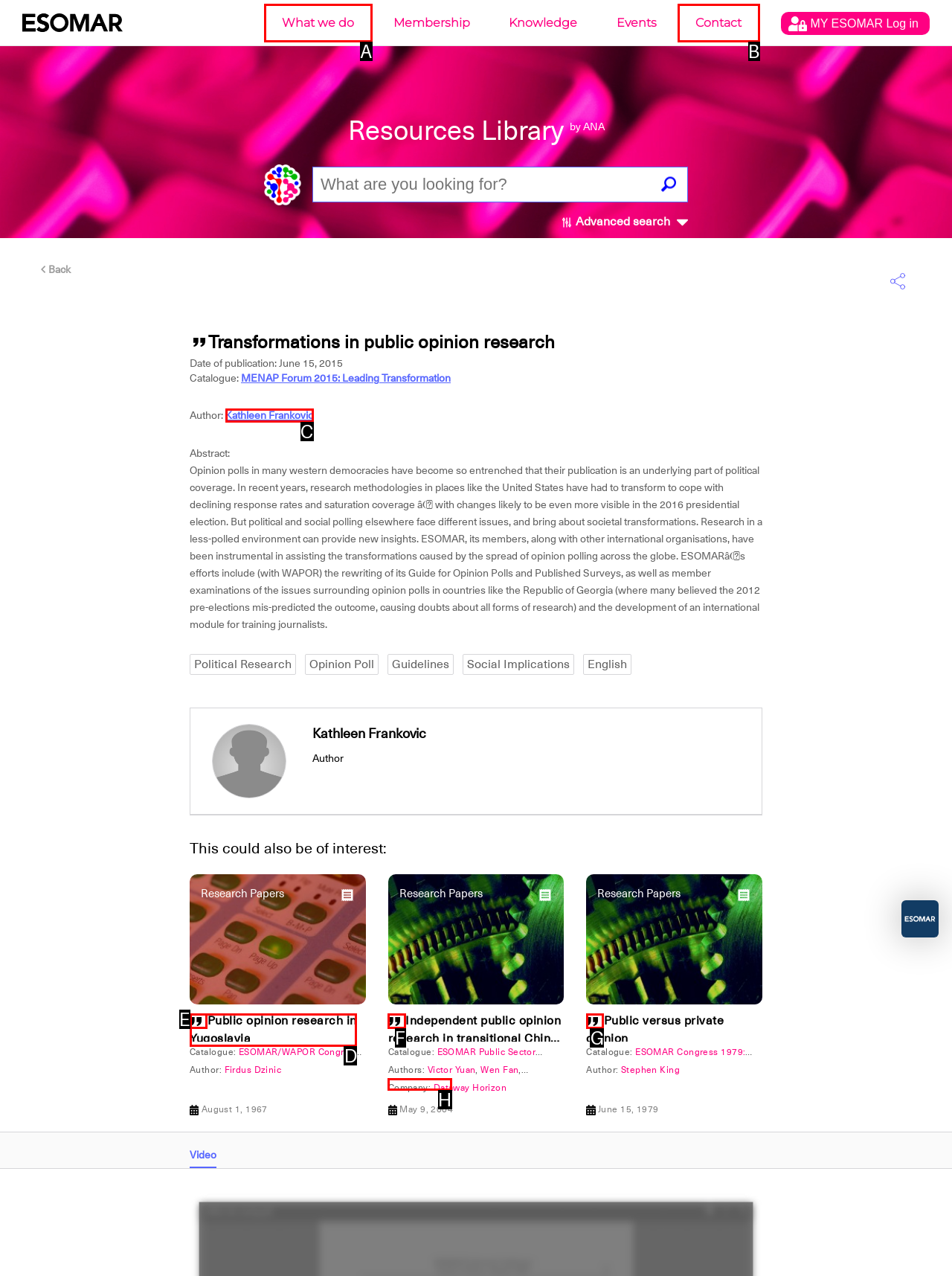Match the description to the correct option: Kathleen Frankovic
Provide the letter of the matching option directly.

C